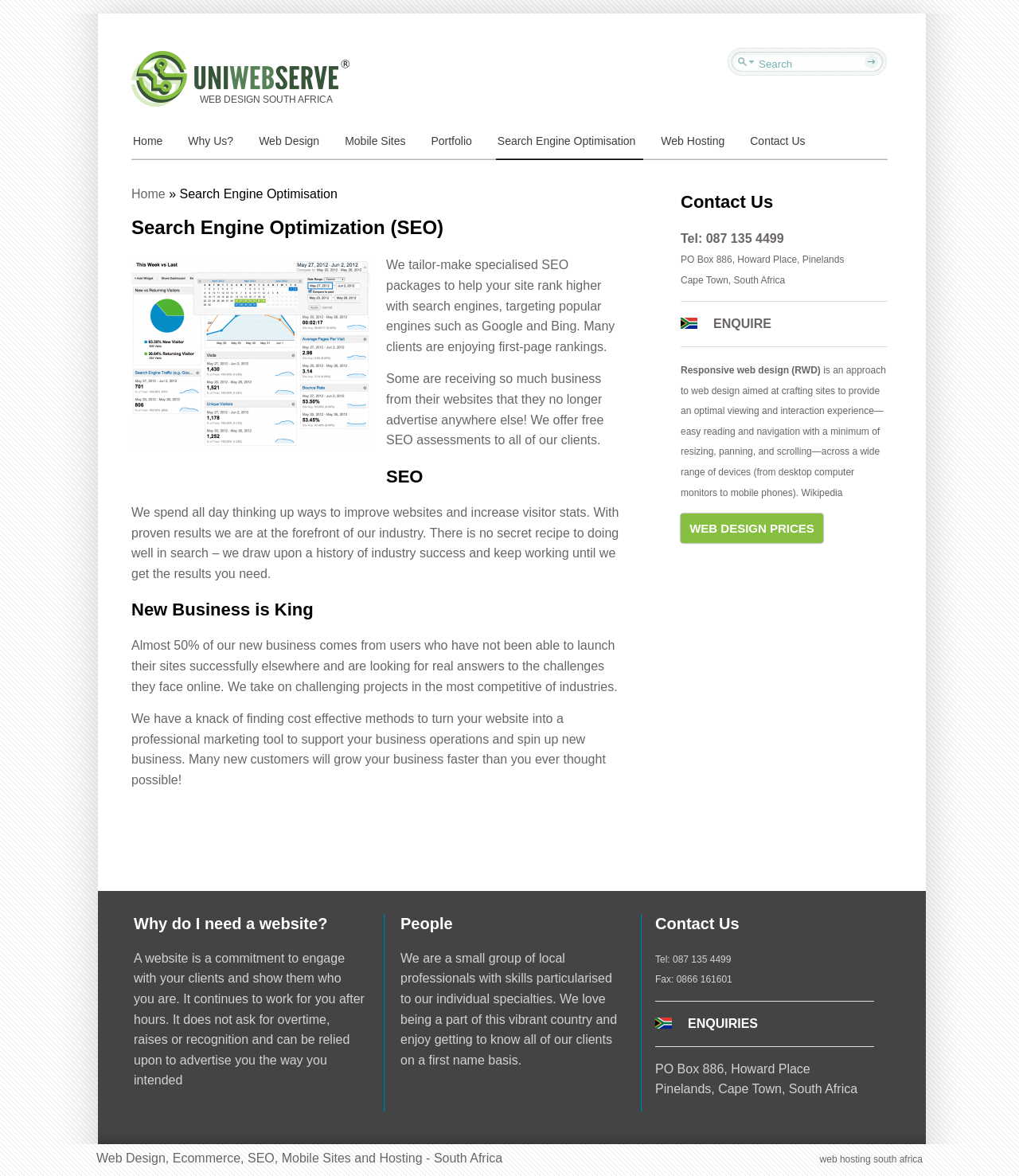What is the purpose of the company's SEO services?
Please answer the question as detailed as possible.

I inferred this by reading the text under the 'Search Engine Optimization (SEO)' heading, which states that the company's SEO services are designed to help sites rank higher with search engines, targeting popular engines such as Google and Bing.